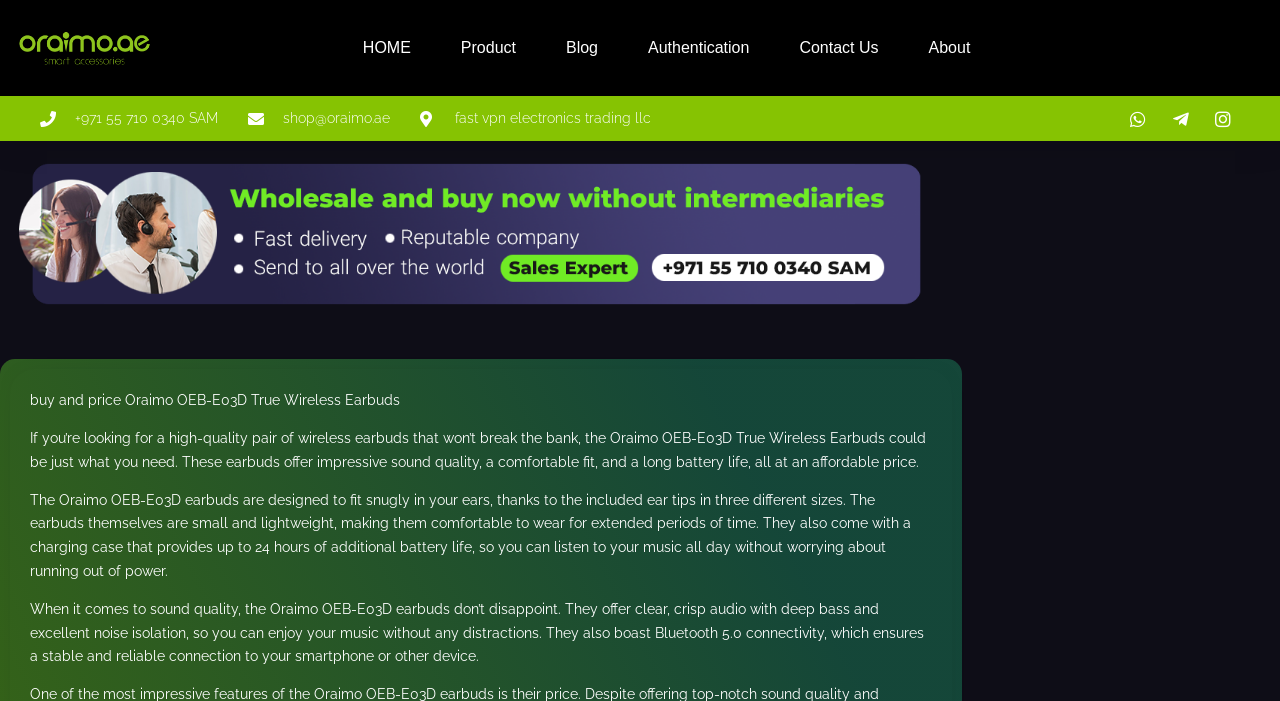Find the coordinates for the bounding box of the element with this description: "Authentication".

[0.506, 0.036, 0.585, 0.101]